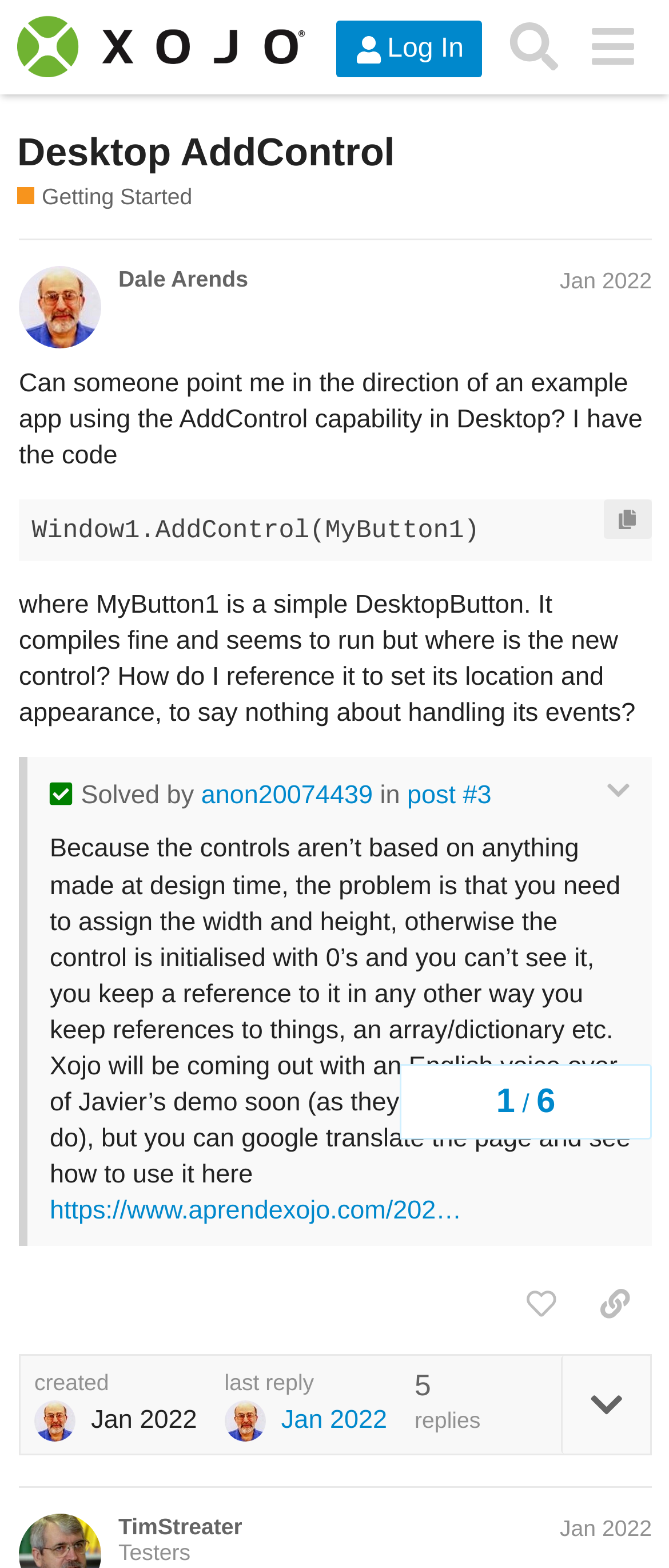Determine the coordinates of the bounding box that should be clicked to complete the instruction: "Like the post". The coordinates should be represented by four float numbers between 0 and 1: [left, top, right, bottom].

[0.753, 0.811, 0.864, 0.853]